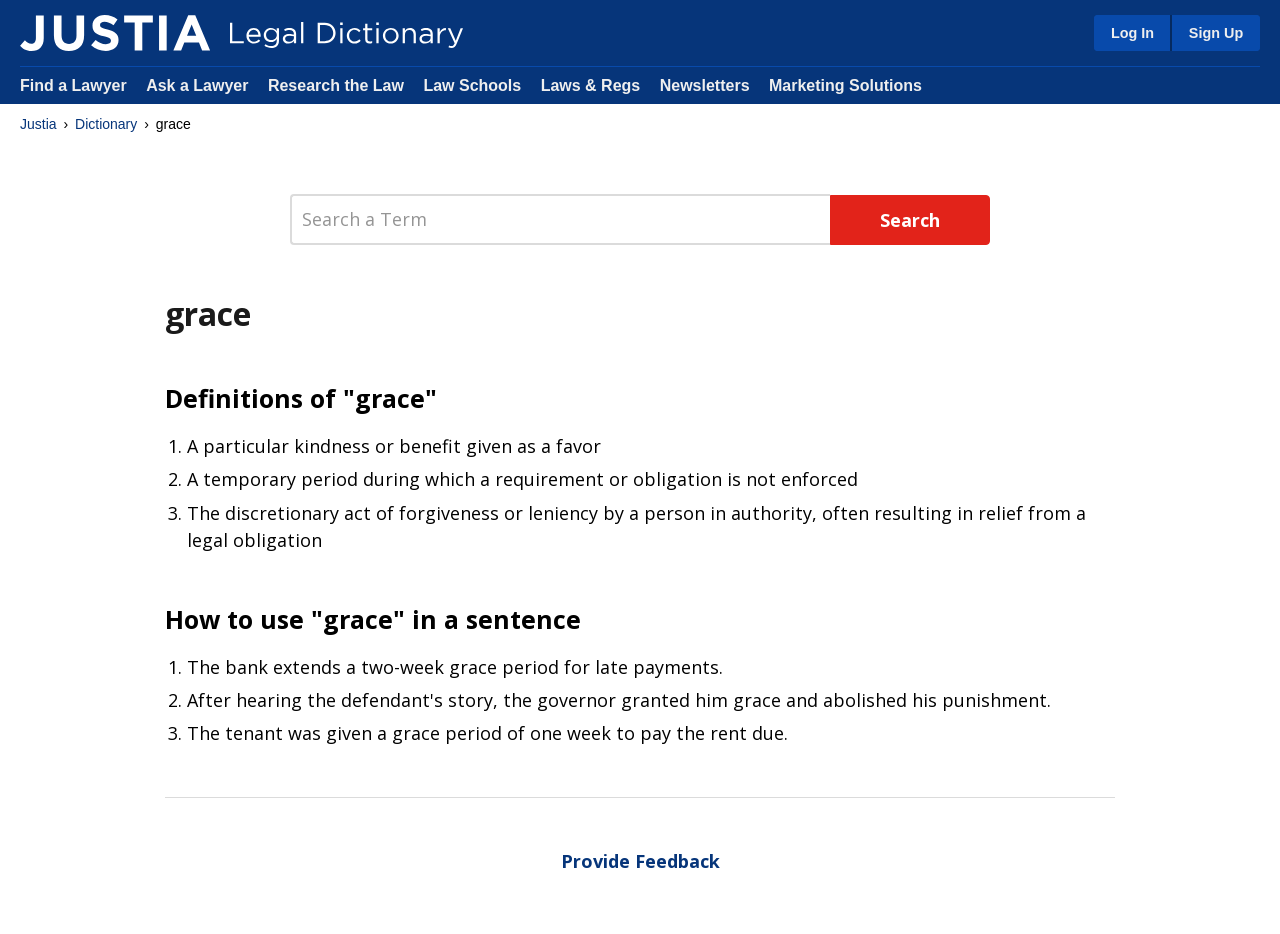What is the purpose of the search box?
Use the information from the screenshot to give a comprehensive response to the question.

The search box has a placeholder text 'Search a Term', which suggests that its purpose is to search for a specific term or phrase.